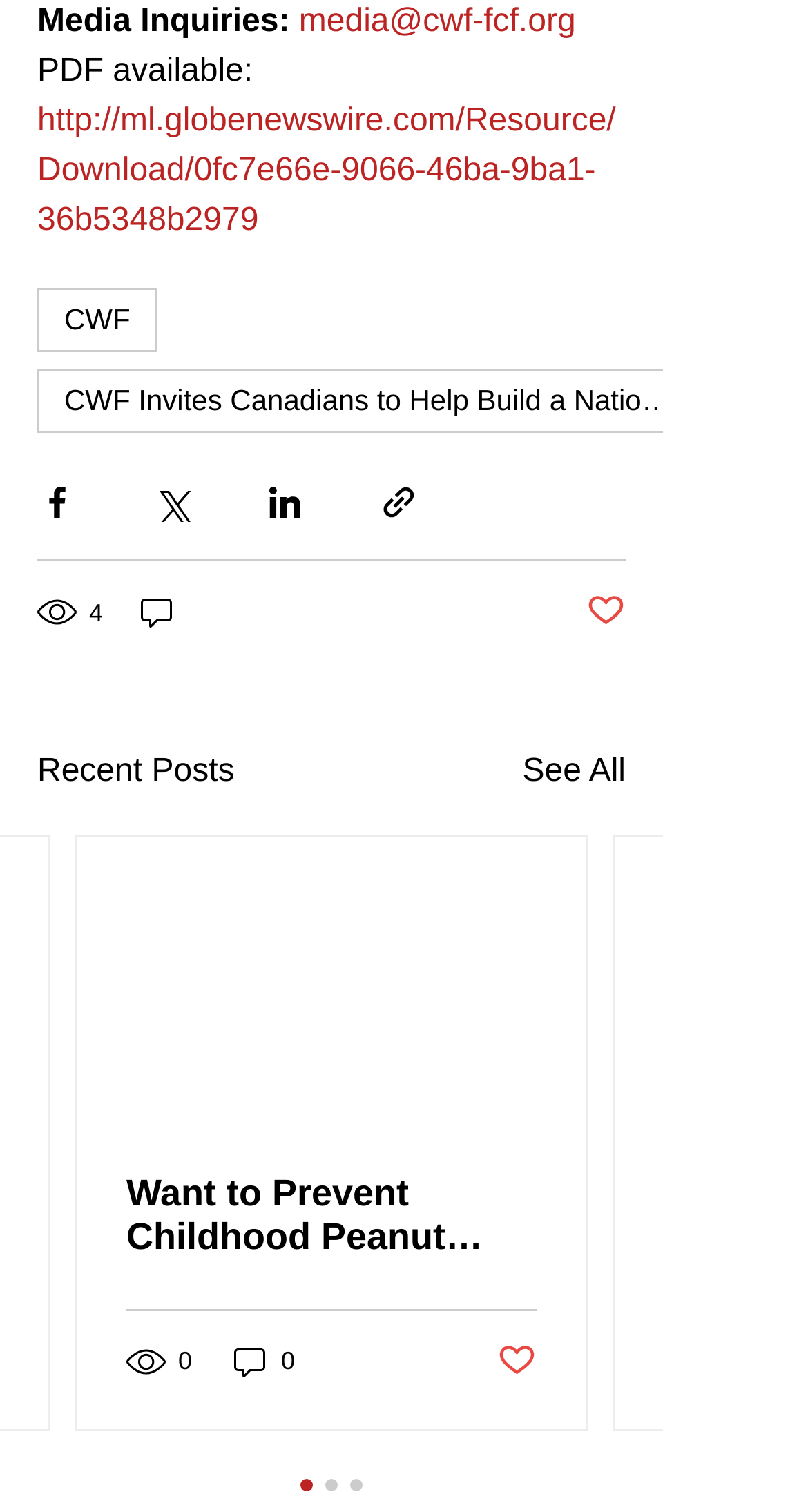Extract the bounding box for the UI element that matches this description: "aria-label="Share via Twitter"".

[0.187, 0.319, 0.236, 0.345]